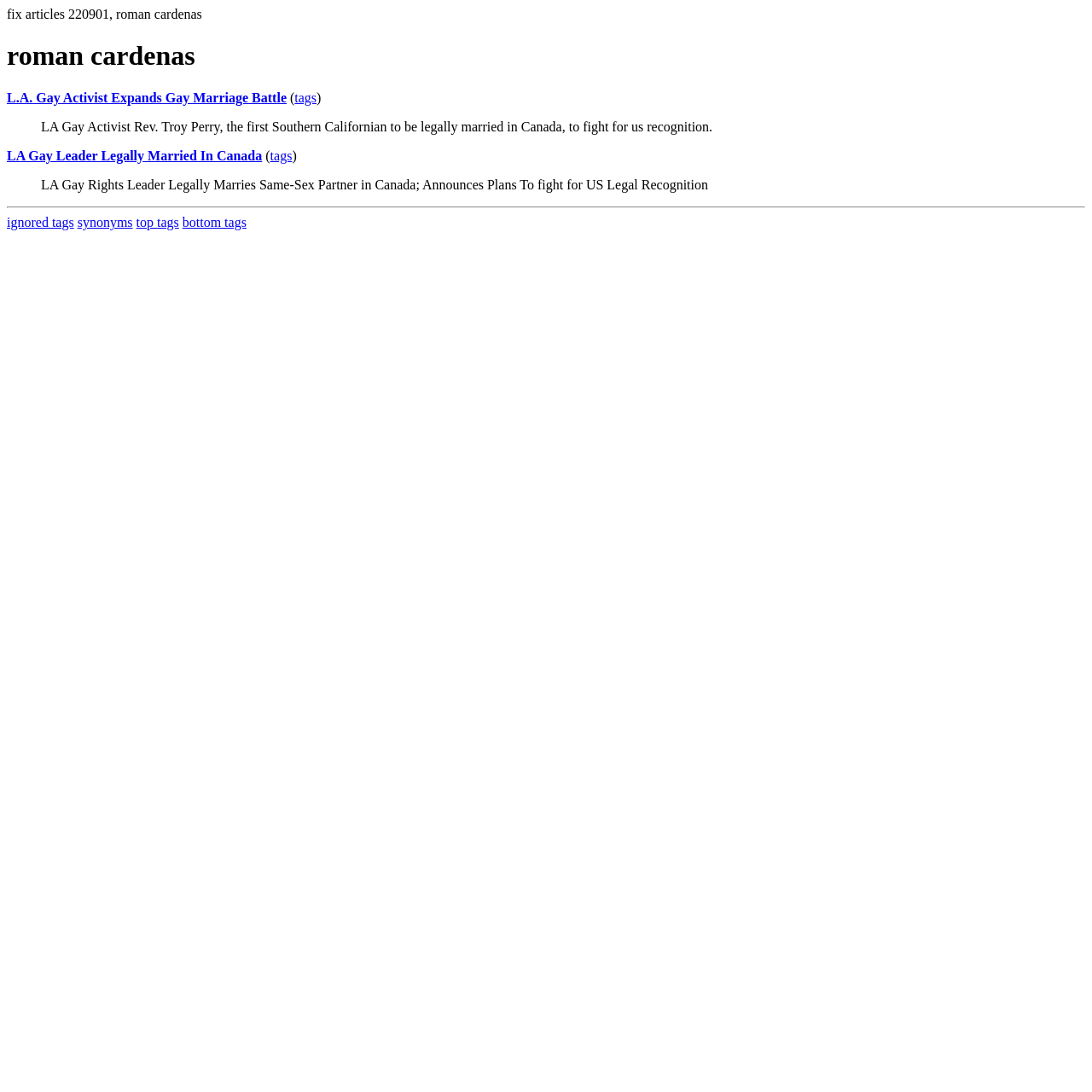Please identify the coordinates of the bounding box for the clickable region that will accomplish this instruction: "click on the link to view LA Gay Activist Expands Gay Marriage Battle".

[0.006, 0.083, 0.262, 0.096]